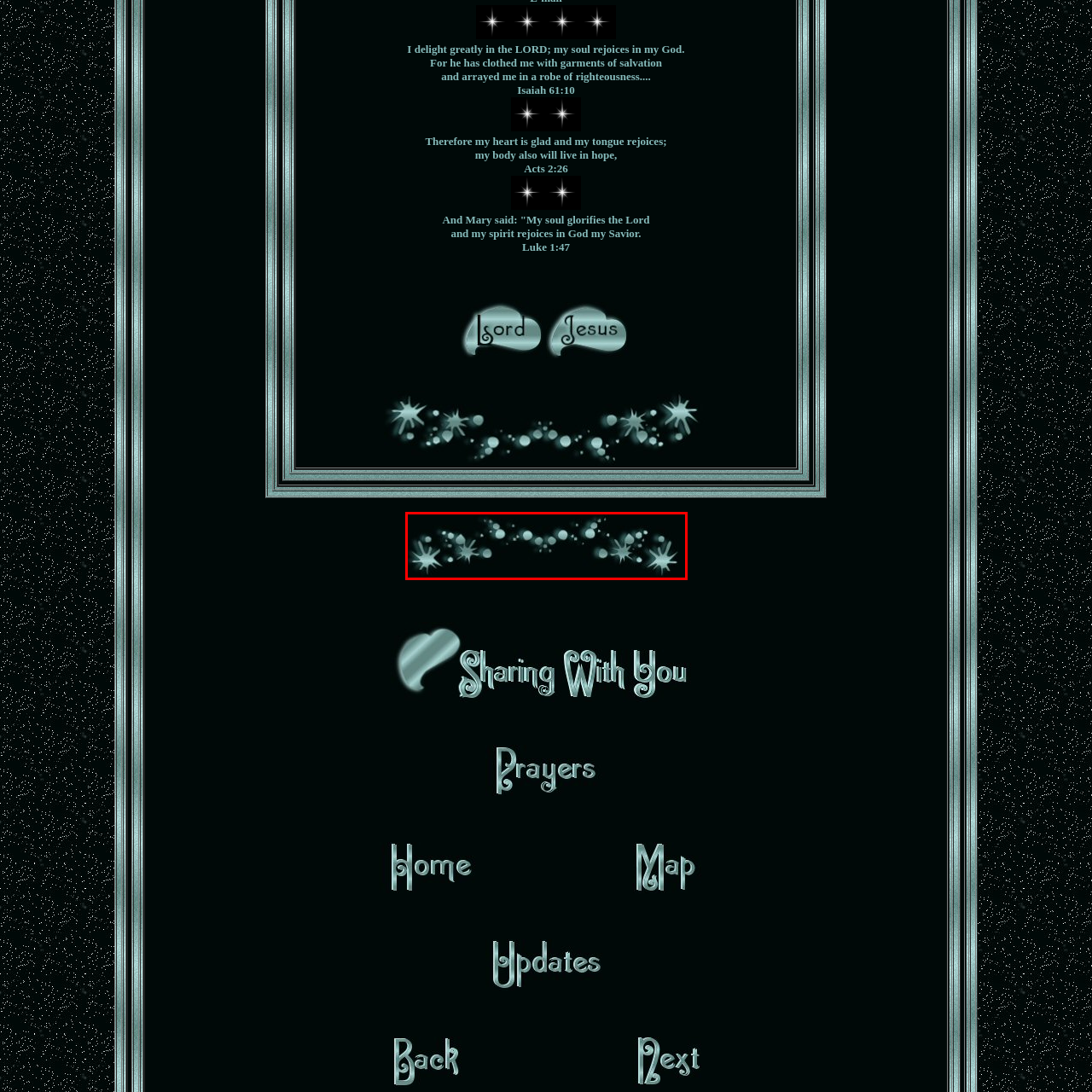View the section of the image outlined in red, What is the overall effect of the image? Provide your response in a single word or brief phrase.

Enchanting and visually captivating